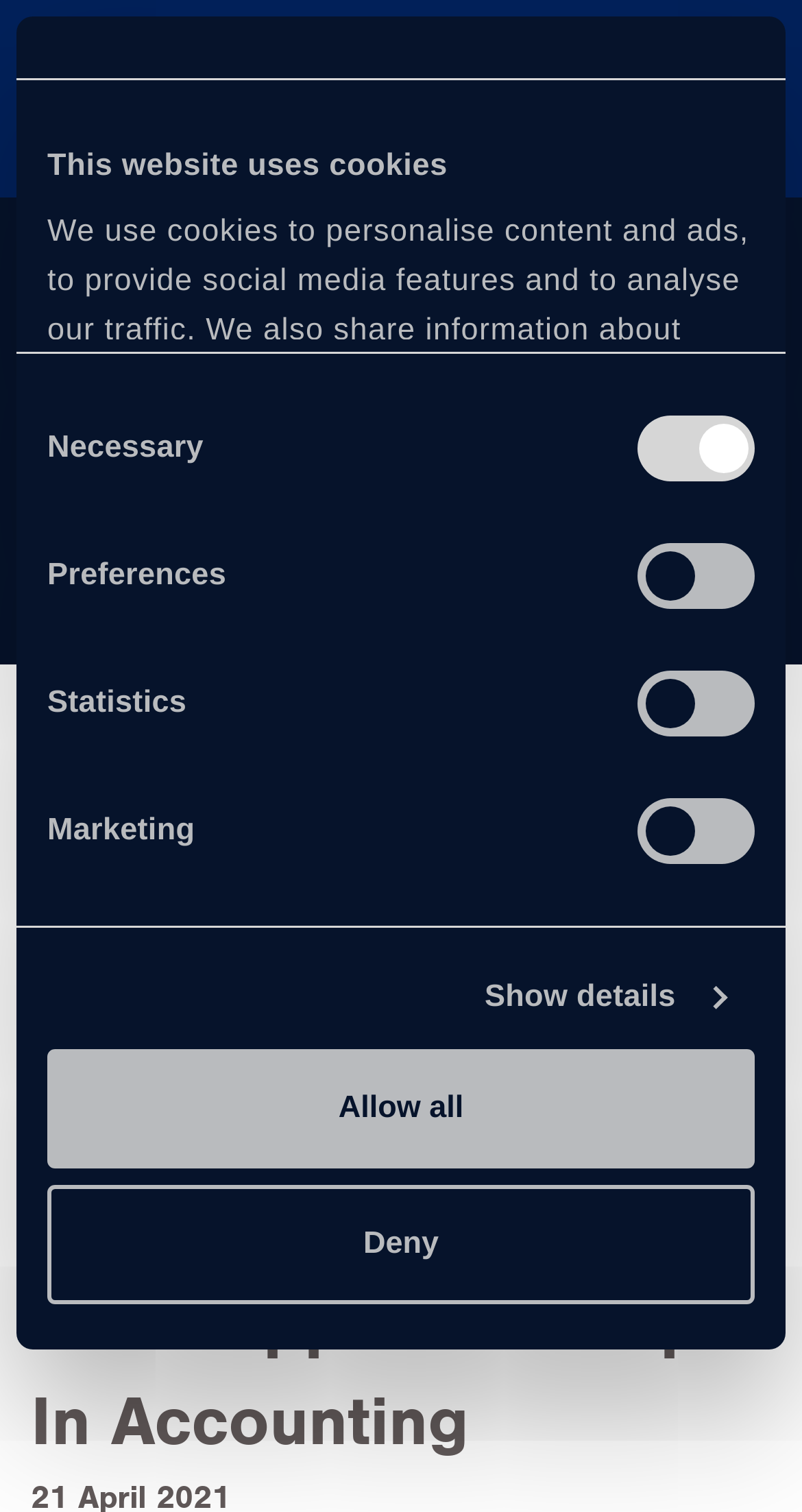What is the purpose of the checkboxes?
Please give a detailed and elaborate explanation in response to the question.

I found the answer by examining the dialog box at the top of the webpage, which has a heading 'This website uses cookies' and several checkboxes labeled 'Necessary', 'Preferences', 'Statistics', and 'Marketing'. This suggests that the checkboxes are used to obtain the user's consent for the use of cookies on the website.